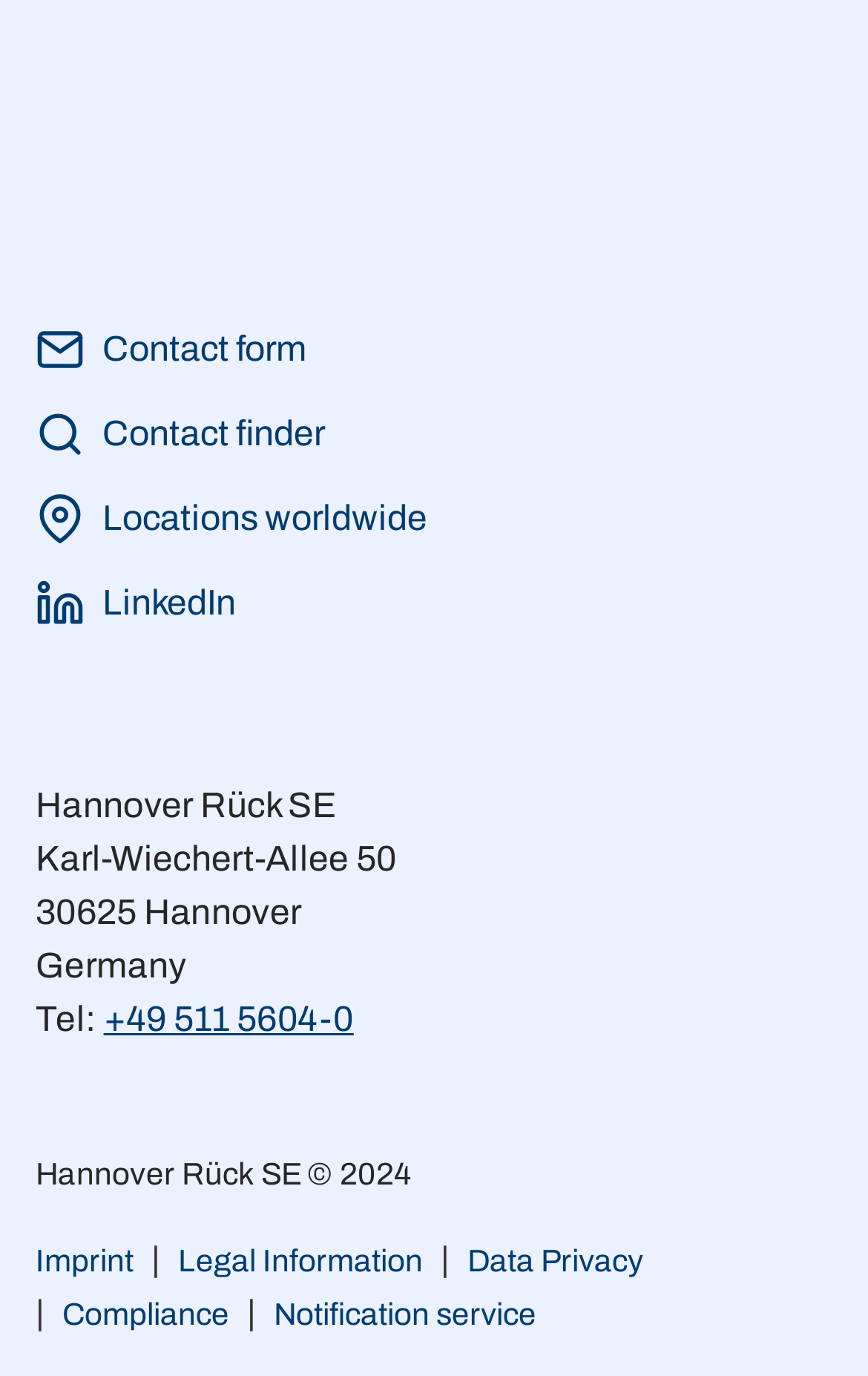What is the phone number of the company?
Provide a detailed and extensive answer to the question.

The phone number of the company can be found in the link element '+49 511 5604-0' located below the address, which is likely to be the company's phone number based on its content and position.